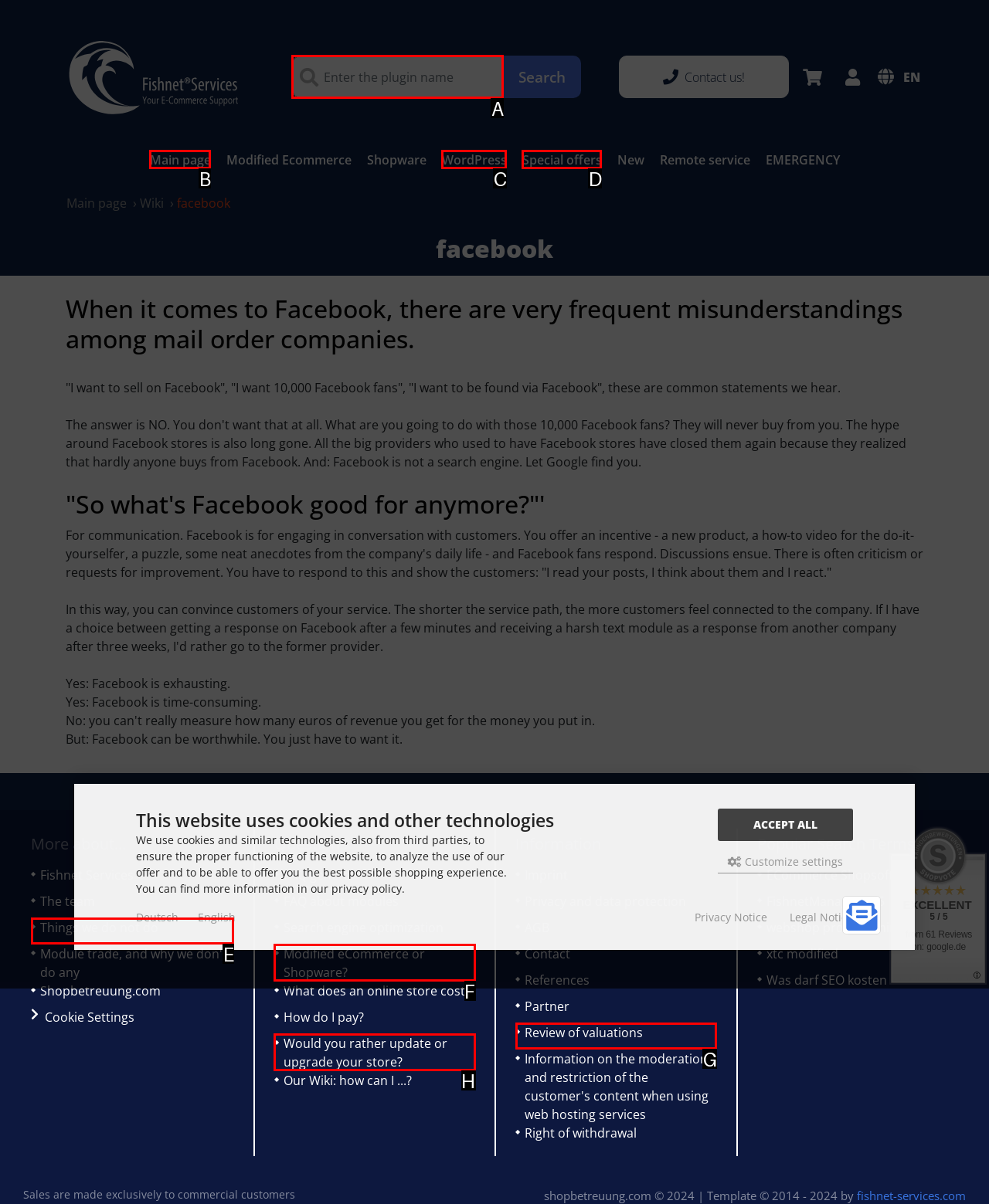Select the correct UI element to complete the task: Search for keywords
Please provide the letter of the chosen option.

A